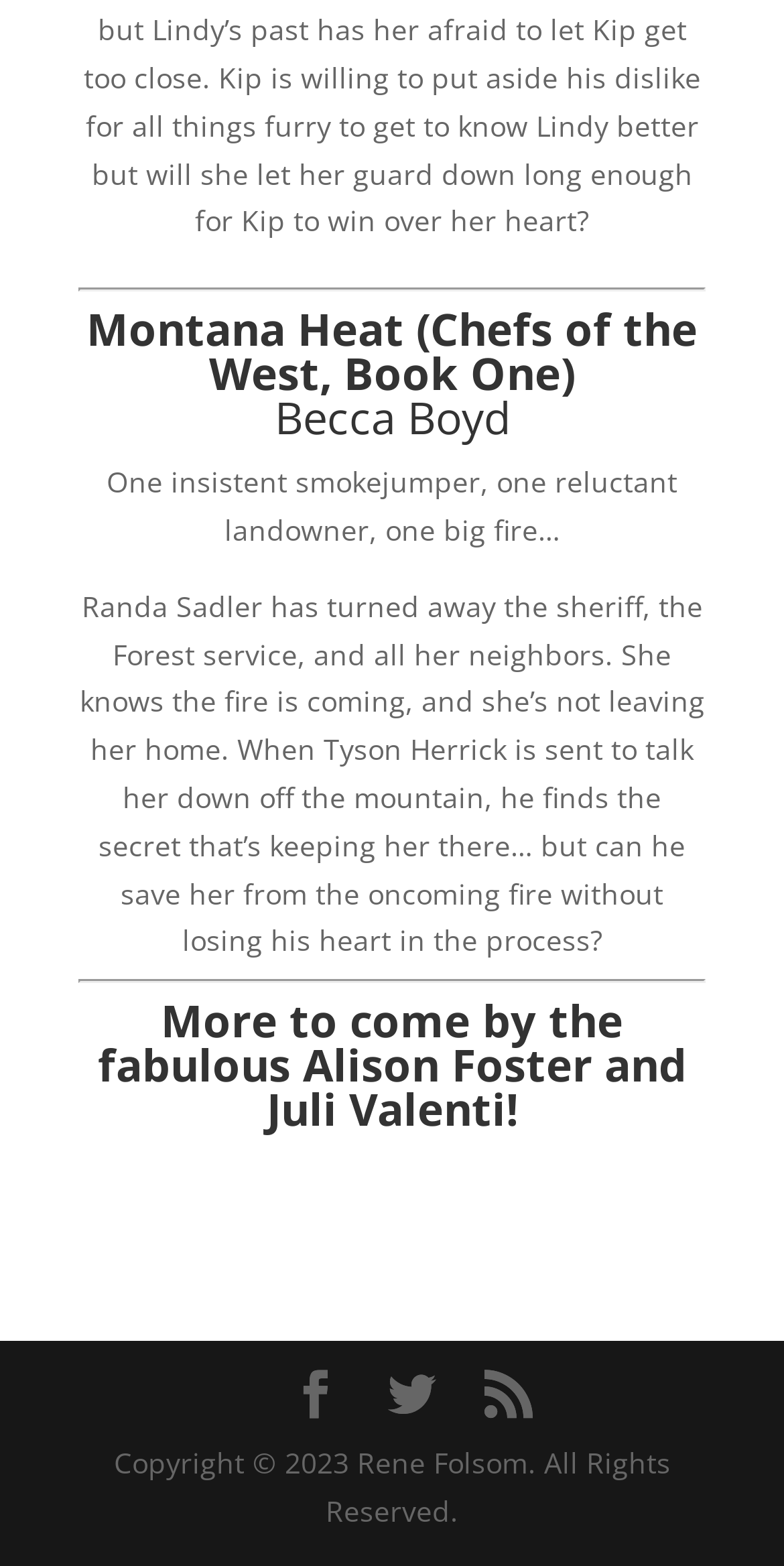Use one word or a short phrase to answer the question provided: 
What is the genre of the book?

Romance